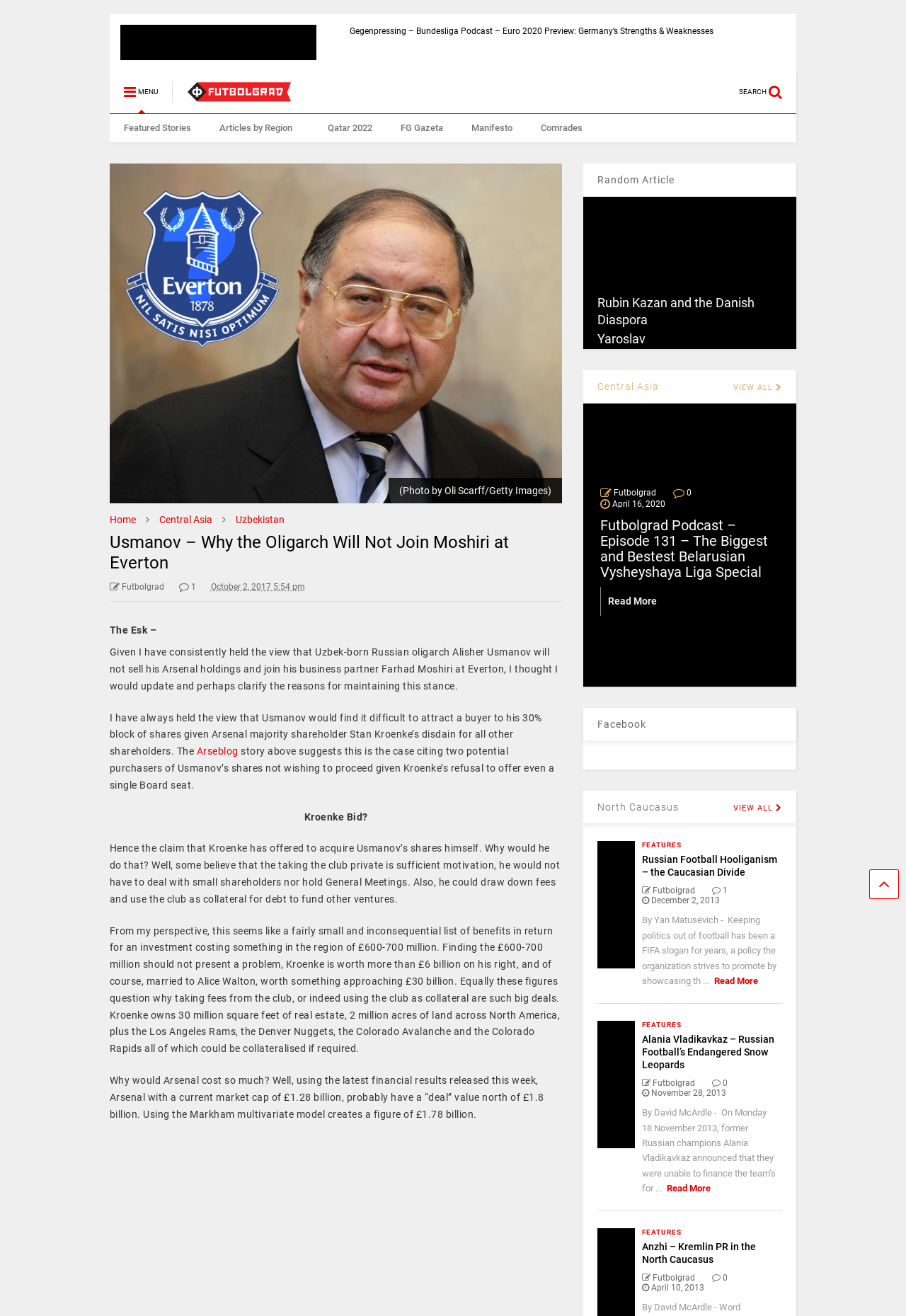What is the name of the website?
Look at the screenshot and provide an in-depth answer.

I found the website's name by looking at the site logo and the text 'Futbolgrad' next to it.